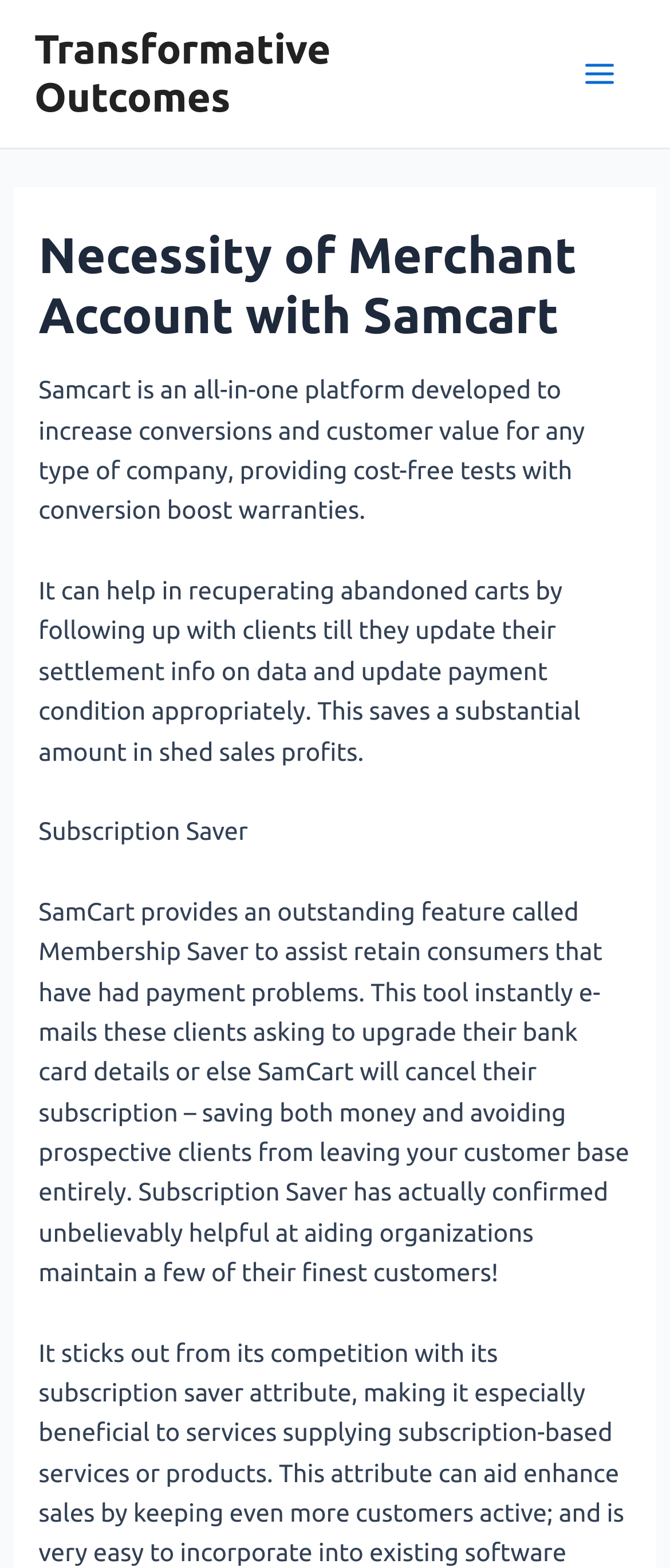Reply to the question below using a single word or brief phrase:
What does Samcart help in recovering?

Abandoned carts